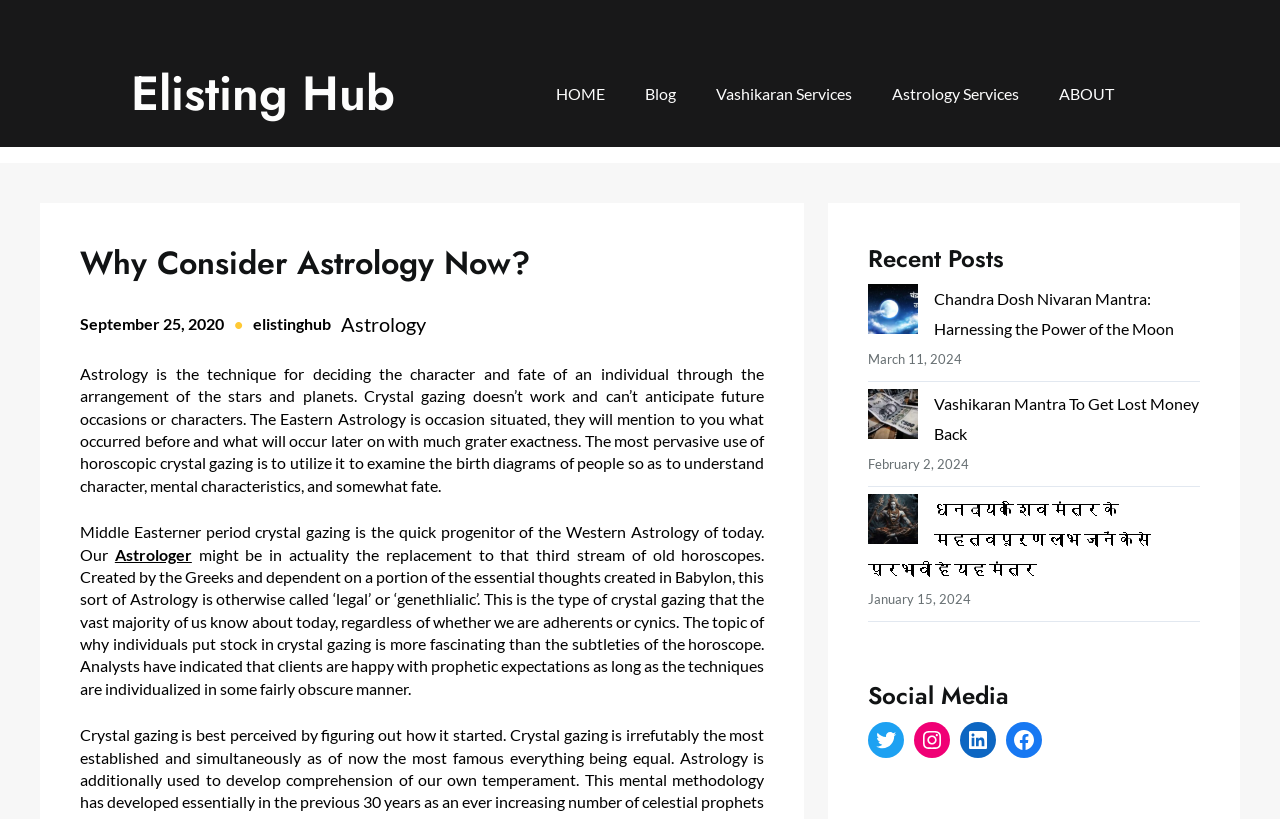Please identify the bounding box coordinates of the clickable region that I should interact with to perform the following instruction: "Visit the Astrologer page". The coordinates should be expressed as four float numbers between 0 and 1, i.e., [left, top, right, bottom].

[0.09, 0.665, 0.15, 0.688]